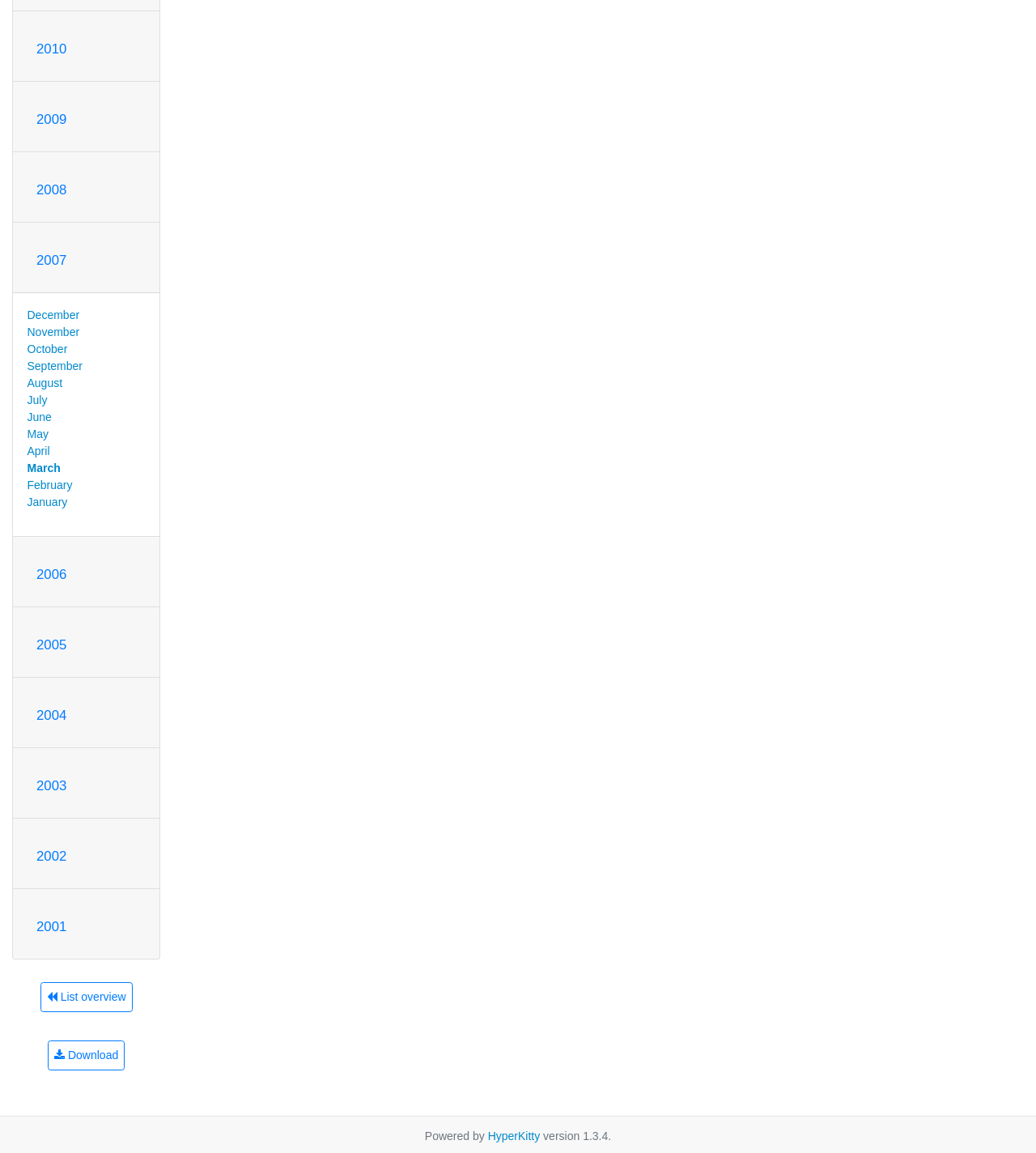What is the purpose of the link ' Download'?
Examine the screenshot and reply with a single word or phrase.

To download something